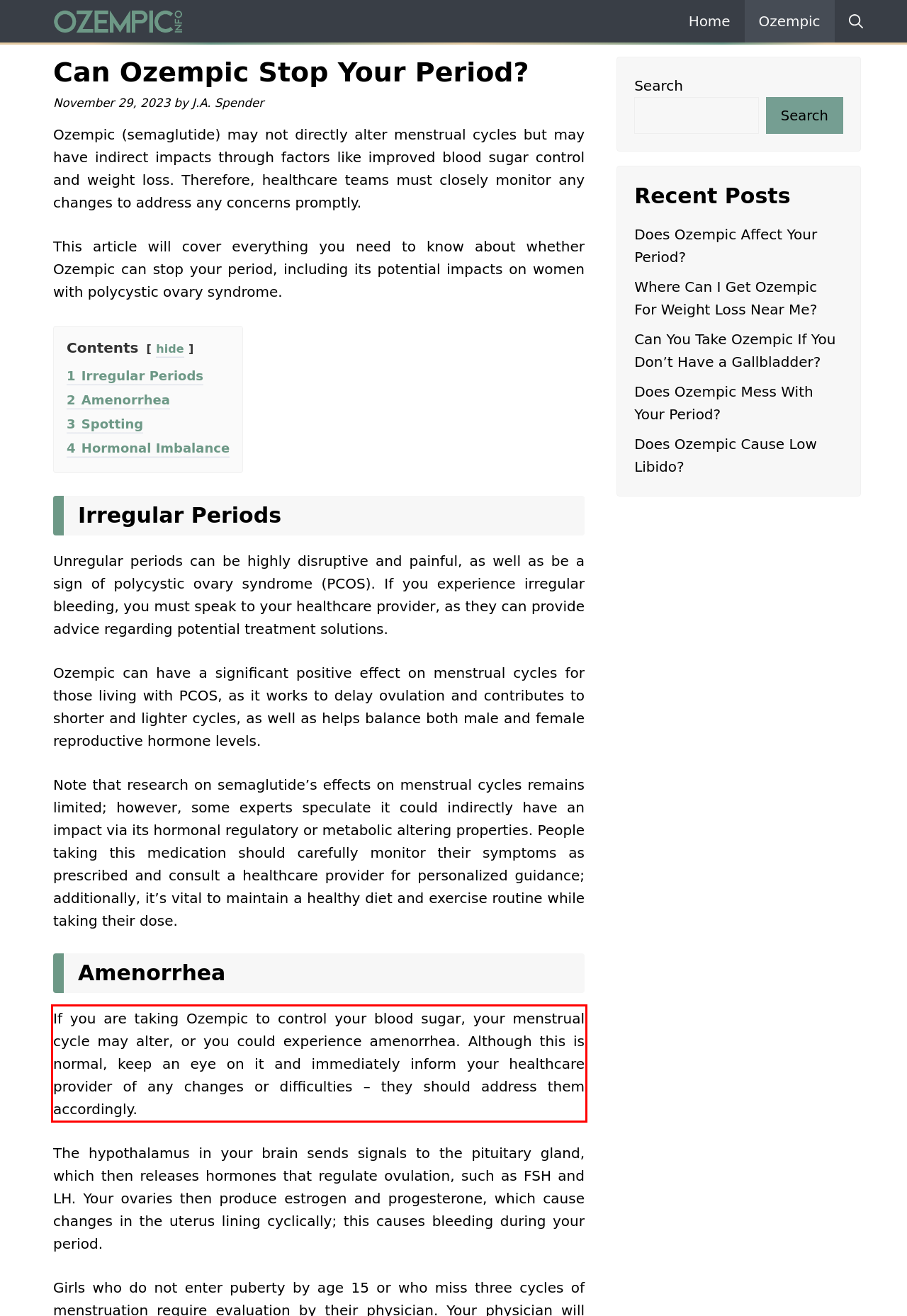Given a screenshot of a webpage, locate the red bounding box and extract the text it encloses.

If you are taking Ozempic to control your blood sugar, your menstrual cycle may alter, or you could experience amenorrhea. Although this is normal, keep an eye on it and immediately inform your healthcare provider of any changes or difficulties – they should address them accordingly.